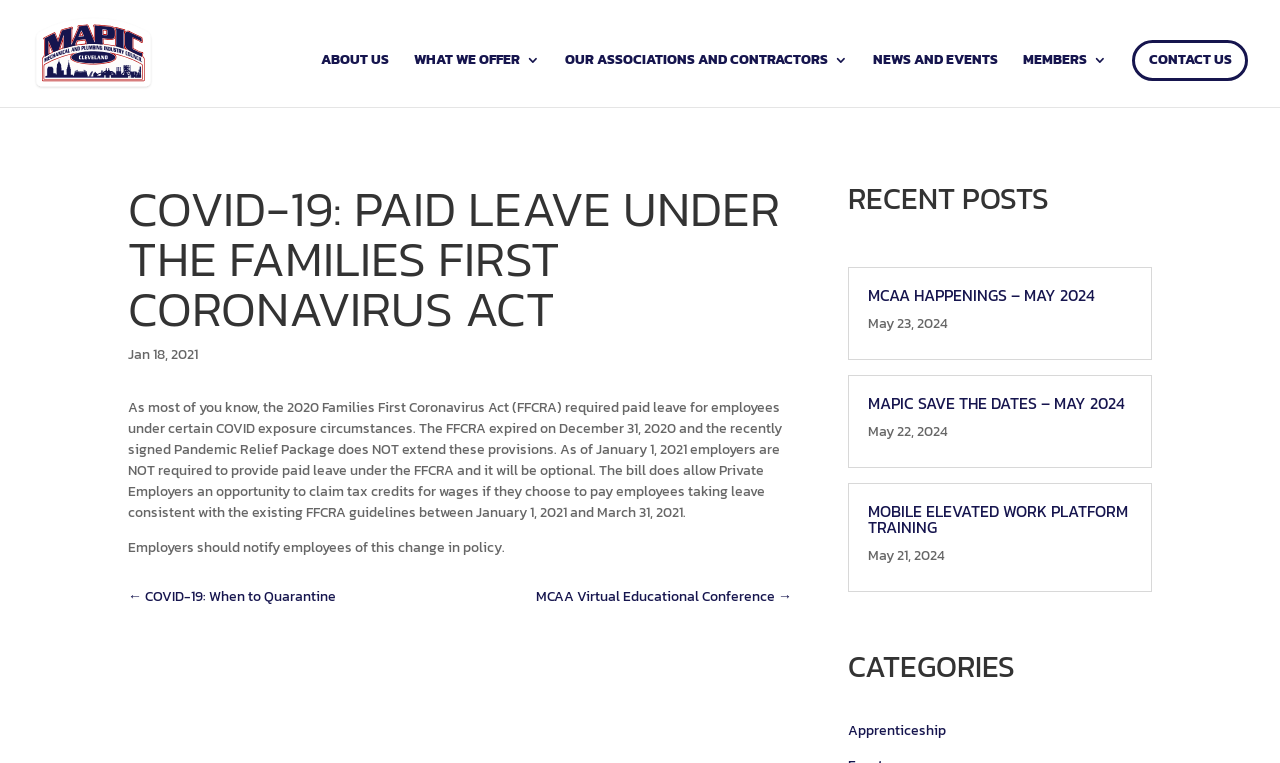Please determine the bounding box coordinates of the area that needs to be clicked to complete this task: 'Subscribe to the newsletter'. The coordinates must be four float numbers between 0 and 1, formatted as [left, top, right, bottom].

None